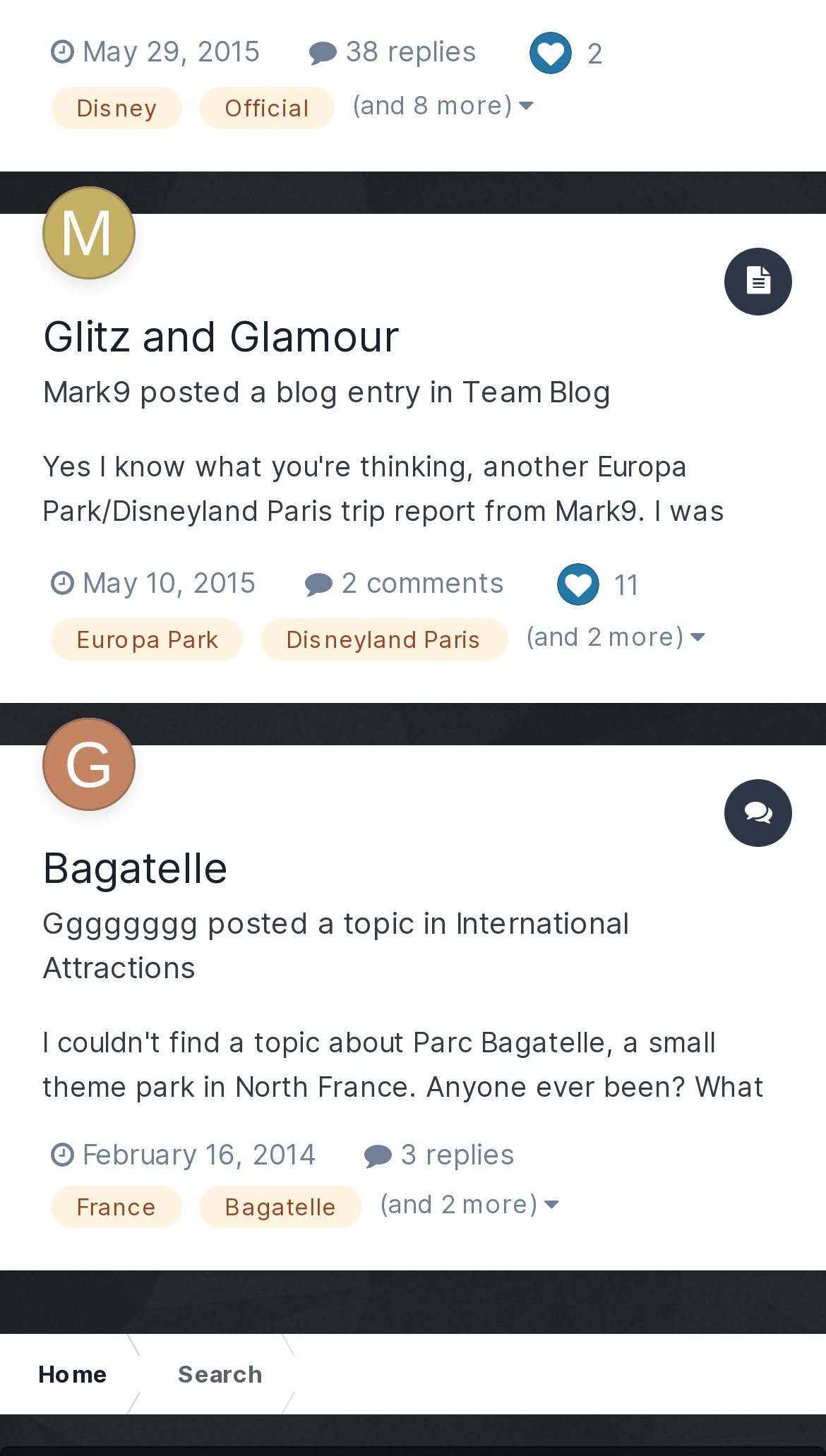Using the information shown in the image, answer the question with as much detail as possible: What is the date of the first blog entry?

I found the date by looking at the first blog entry, which has a link with the text ' May 29, 2015' and a time element with the text '05/29/15 10:12 AM'.